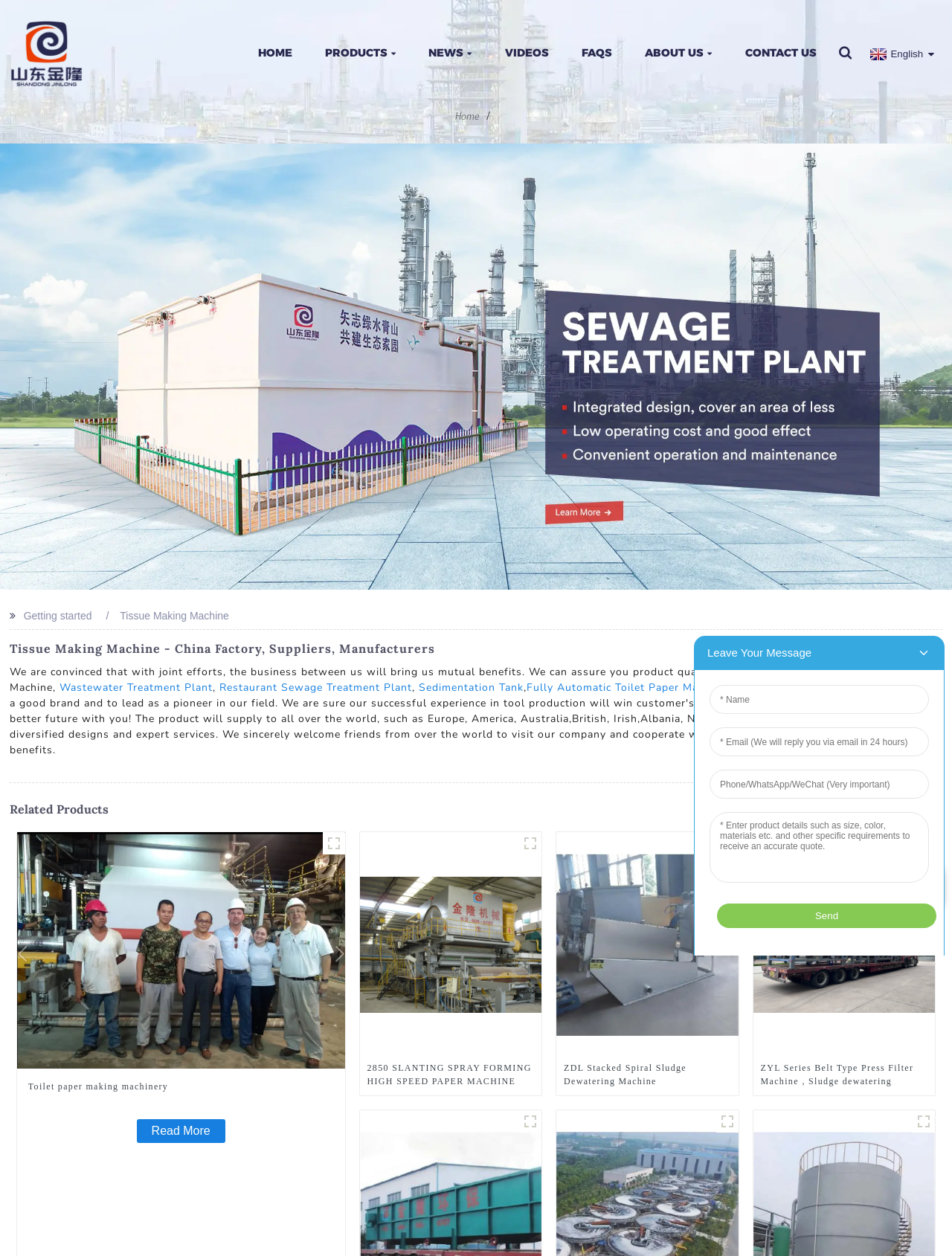What is the title of the first heading?
Using the image as a reference, answer the question in detail.

The first heading is located below the main navigation menu and is a heading element with the text 'Tissue Making Machine - China Factory, Suppliers, Manufacturers'.